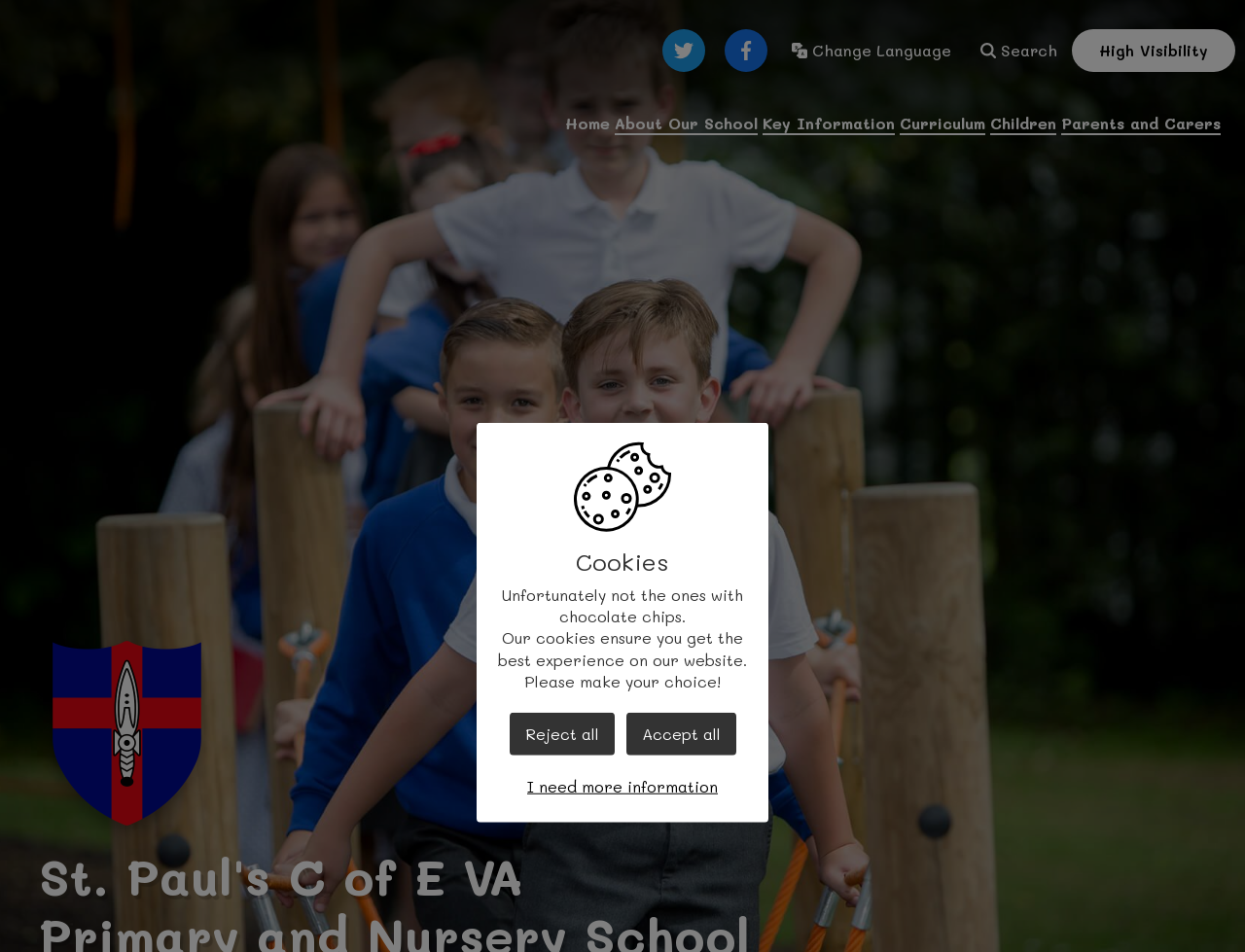Describe the webpage in detail, including text, images, and layout.

This webpage is about St Paul's C of E VA Primary and Nursery School. At the top right corner, there are four social media links: Twitter, Facebook, a language change button, and a search button. Below these links, there is a navigation menu with six links: Home, About Our School, Key Information, Curriculum, Children, and Parents and Carers. 

On the top left corner, there is a school logo image. Below the navigation menu, there is a section about cookies. This section has a heading "Cookies" and three paragraphs of text explaining the purpose of cookies on the website. Below the text, there are three buttons: Reject all cookies, Accept all cookies, and Customise cookie settings. The customise button has an additional text "I need more information" below it.